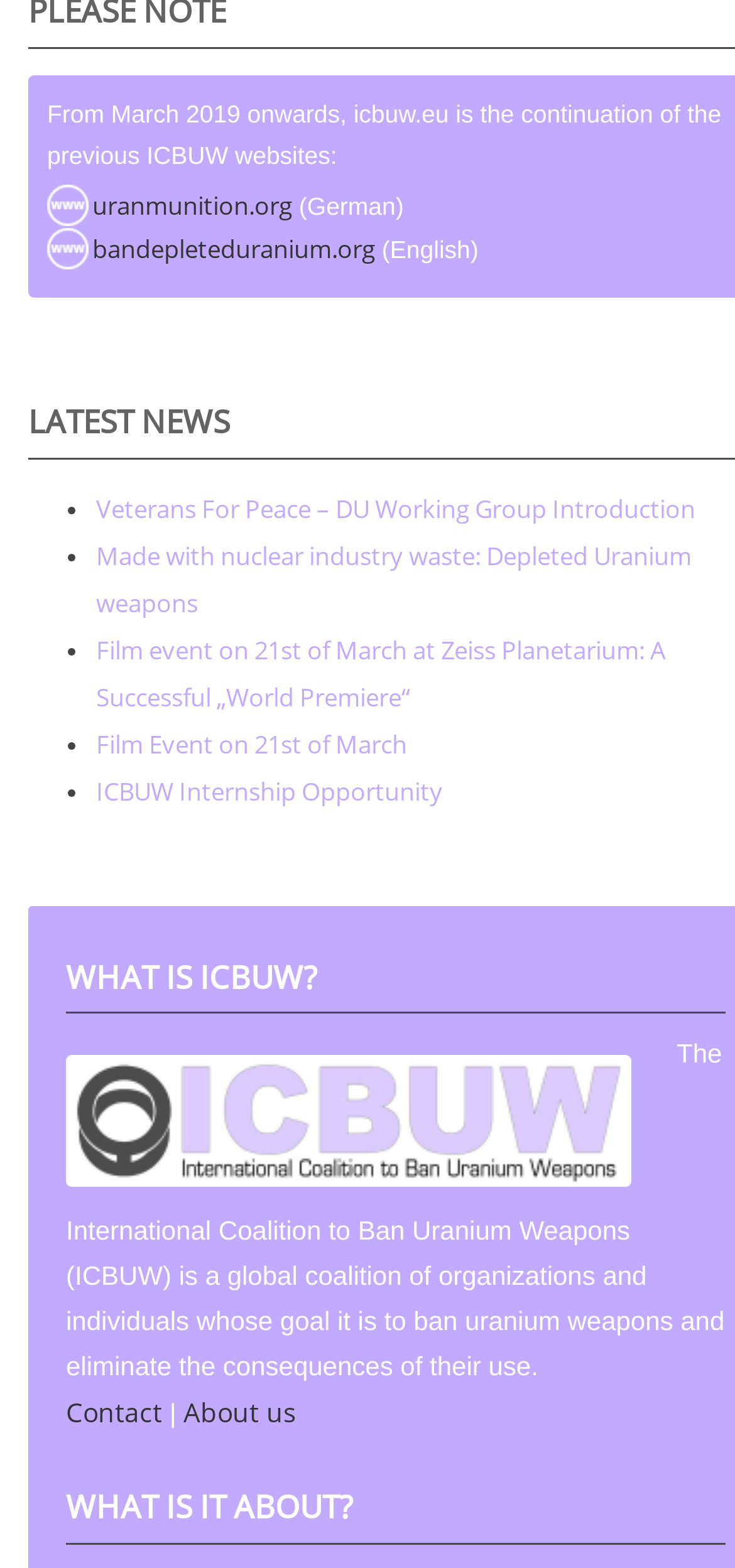Please identify the bounding box coordinates of the element on the webpage that should be clicked to follow this instruction: "contact ICBUW". The bounding box coordinates should be given as four float numbers between 0 and 1, formatted as [left, top, right, bottom].

[0.09, 0.889, 0.221, 0.911]